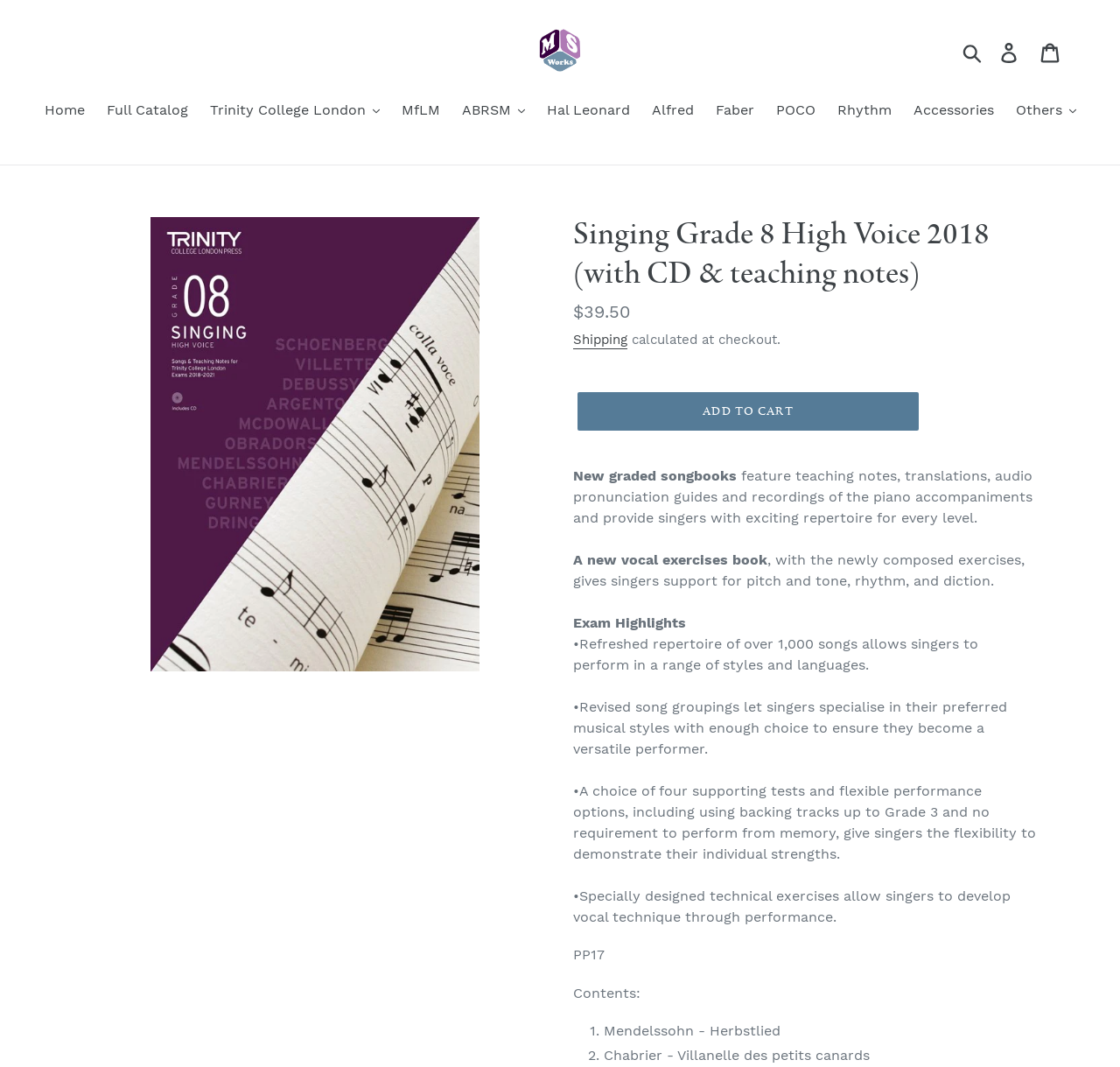Use one word or a short phrase to answer the question provided: 
What is the first song in the contents list?

Mendelssohn - Herbstlied